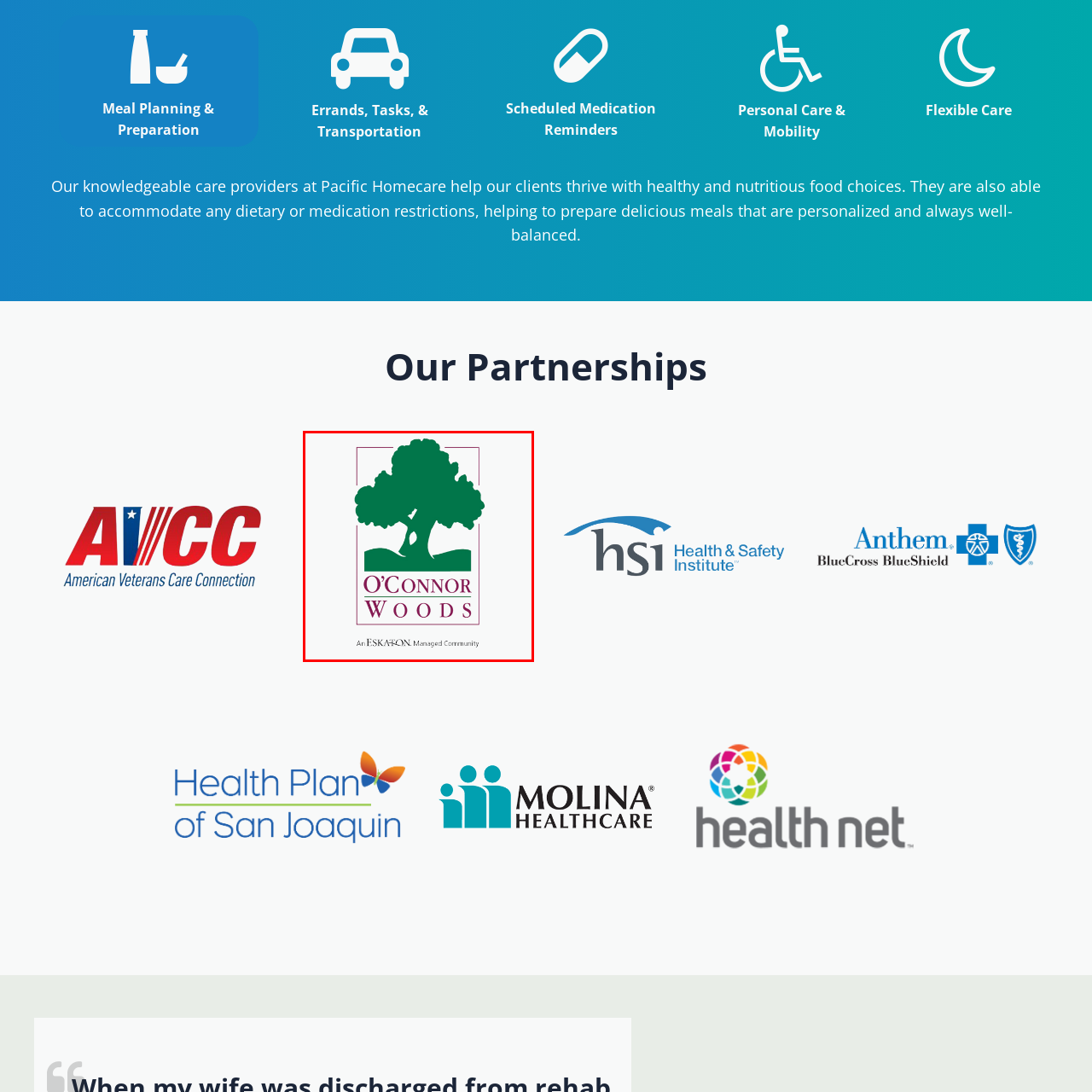Provide an elaborate description of the visual elements present in the image enclosed by the red boundary.

The image features a visually striking logo for "O'Connor Woods," a managed community under the Eskaton organization. Central to the design is a stylized green tree, symbolizing growth and vitality, set against a white background. The logo prominently displays the name "O'Connor Woods" in an elegant maroon font, positioned beneath the tree image. The overall composition conveys a sense of community and care, reflecting the values of a supportive and nurturing environment for its residents. At the bottom, the text "An ESKATON Managed Community" indicates the organization's commitment to high-quality living. This logo effectively encapsulates the essence of a peaceful, nature-oriented community.